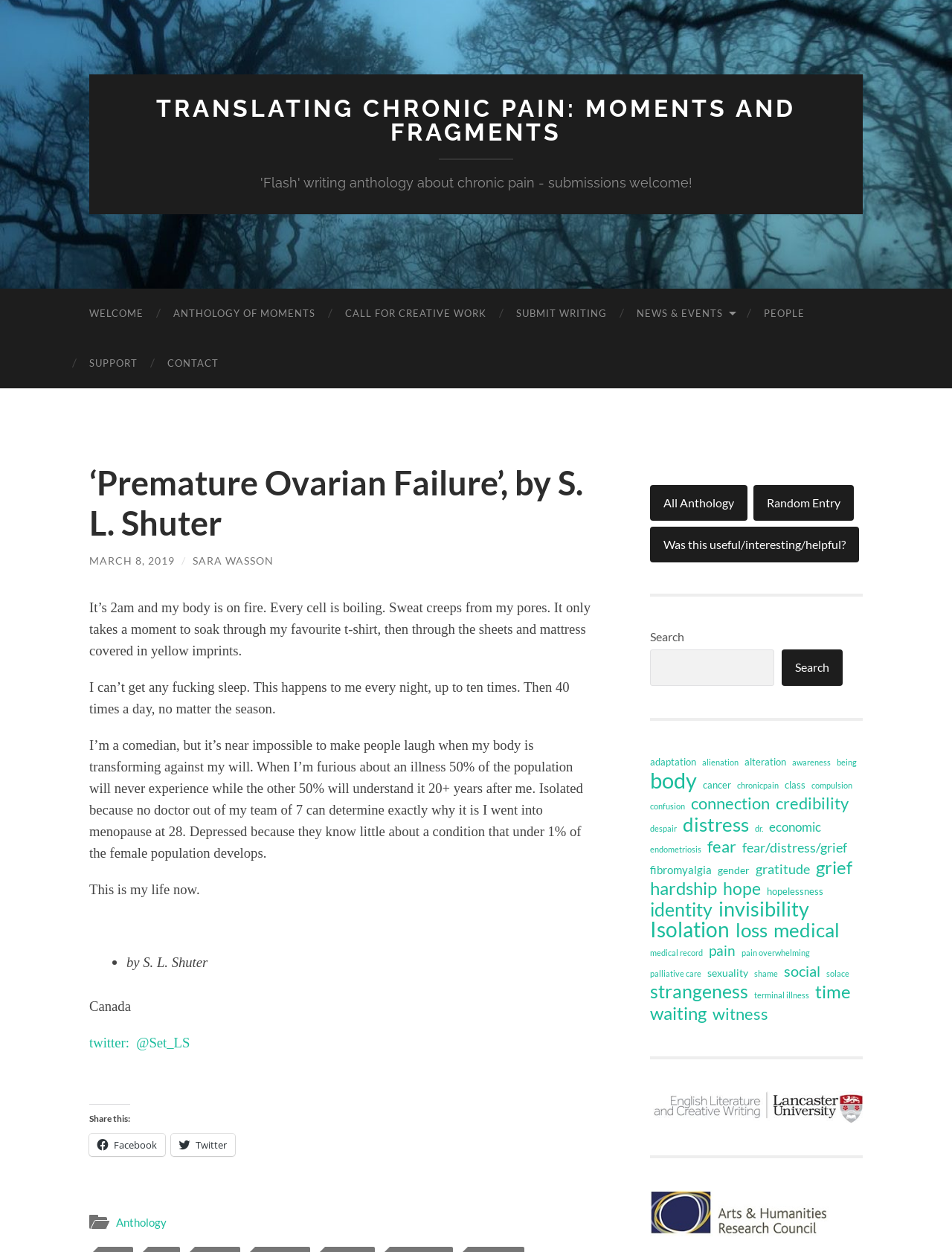Provide a brief response using a word or short phrase to this question:
What is the author's location?

Canada